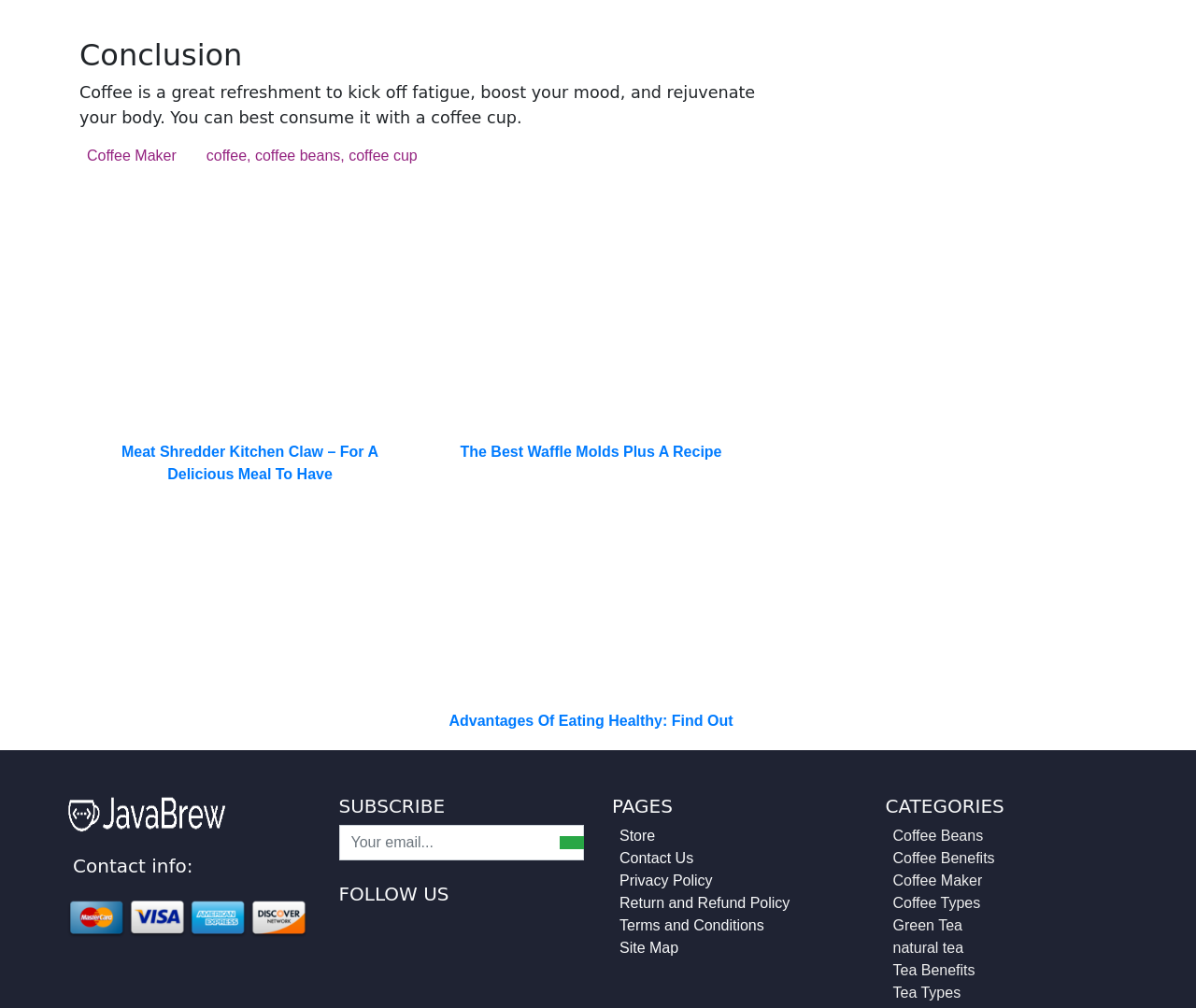Identify the bounding box coordinates of the region I need to click to complete this instruction: "Subscribe with your email".

[0.283, 0.818, 0.488, 0.854]